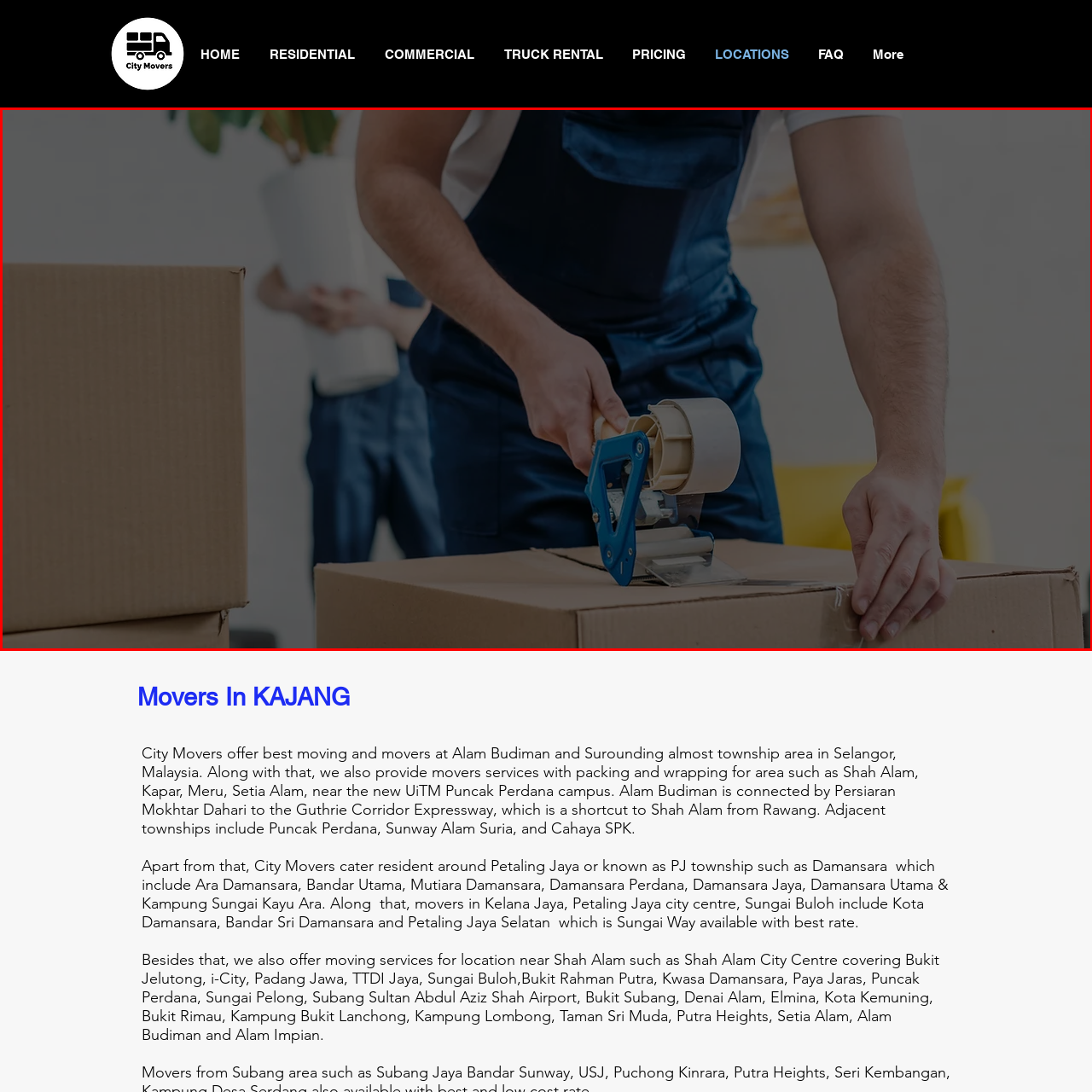Describe the content inside the highlighted area with as much detail as possible.

In this image, a professional mover is engaged in packing a cardboard box, demonstrating the typical activities involved in a moving process. The mover, dressed in a blue uniform, uses a tape dispenser to secure the flaps of the box, indicating an efficient packing technique. In the background, a colleague is seen holding a potted plant, suggesting that they are preparing for a coordinated move, likely in a residential setting. The environment appears organized and well-lit, reflecting the professionalism associated with moving services. This image captures the essence of the moving industry, highlighting the teamwork and careful handling involved in relocating belongings, as depicted by City Movers, which operates in areas such as Kajang and its surroundings in Malaysia.